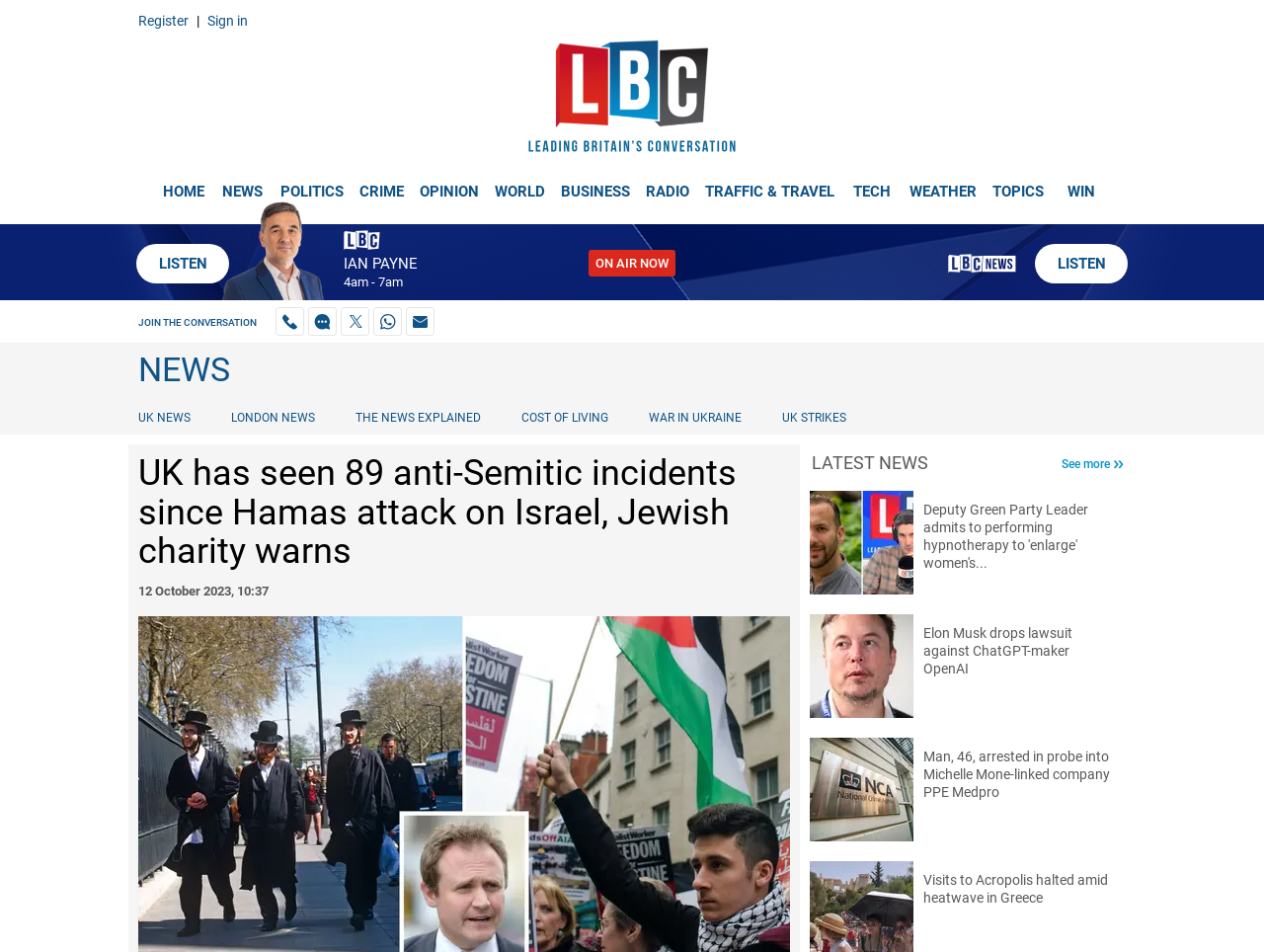Refer to the image and provide a thorough answer to this question:
How many anti-Semitic incidents have occurred in the UK since Hamas attacked Israel?

I found the answer by reading the main heading of the news article, which states 'UK has seen 89 anti-Semitic incidents since Hamas attack on Israel, Jewish charity warns'.